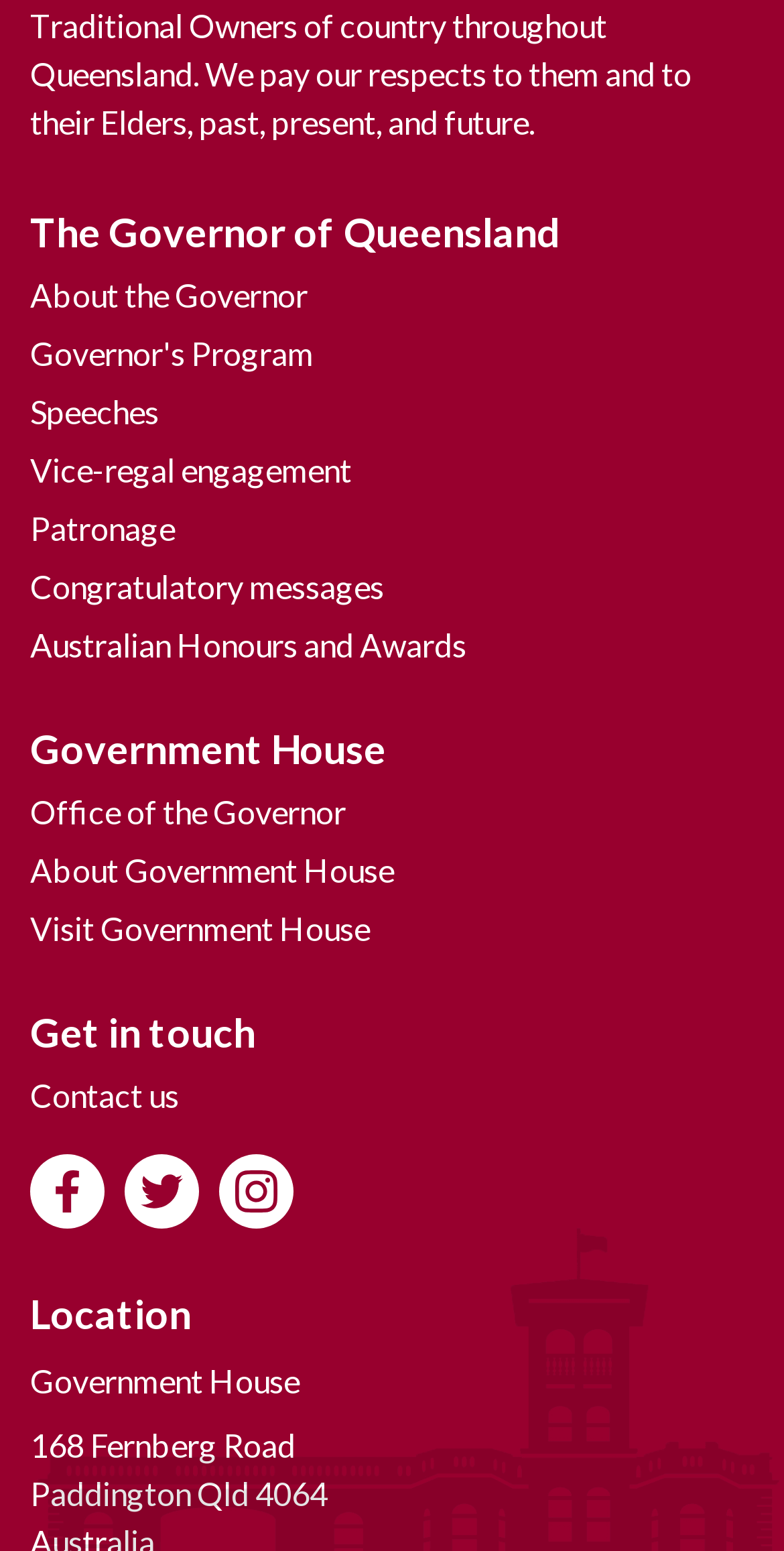What is the address of Government House?
Carefully analyze the image and provide a detailed answer to the question.

The answer can be found in the static text '168 Fernberg Road' under the 'Location' heading, which provides the address of Government House.